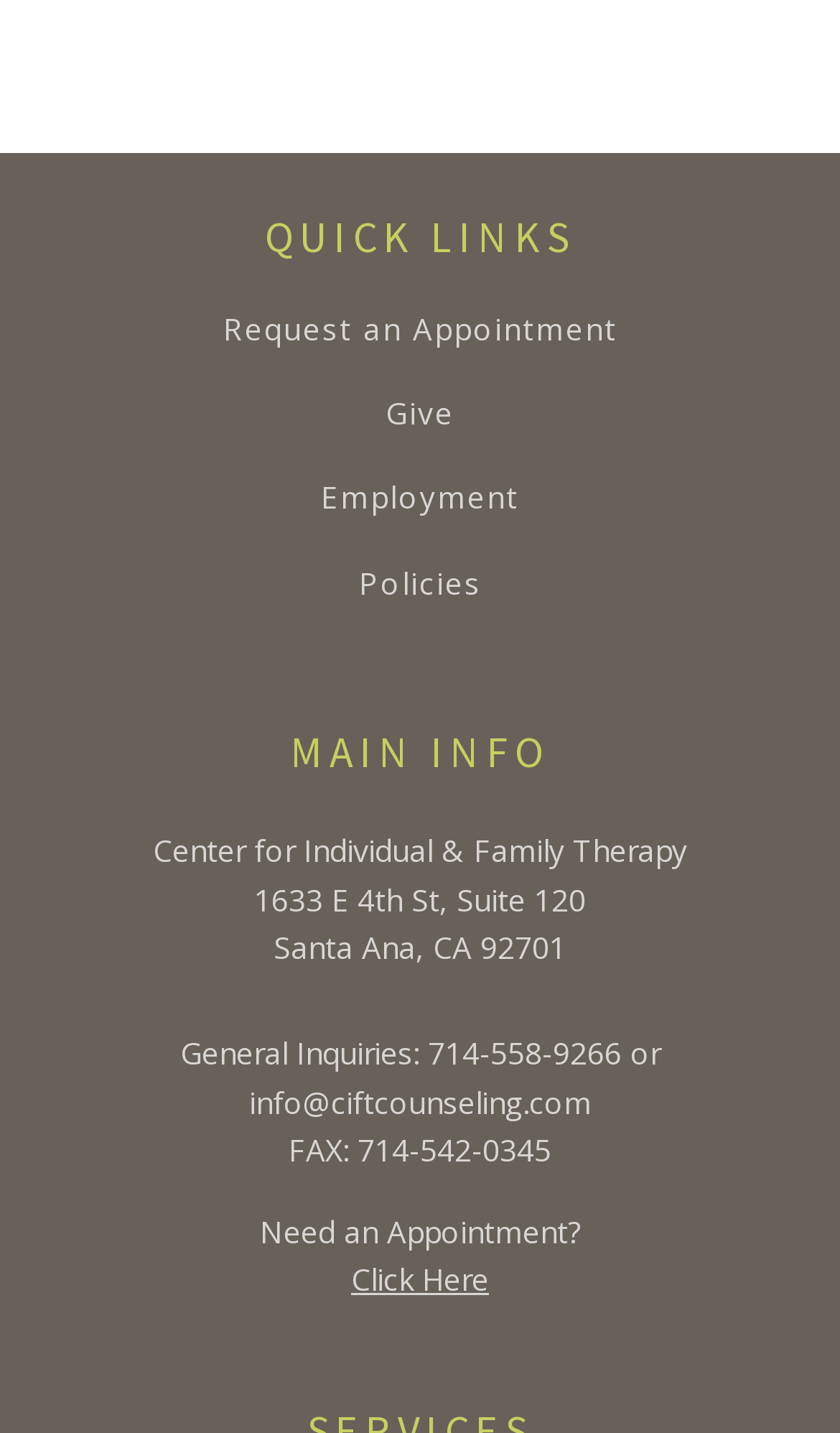How many links are there in the QUICK LINKS section?
Examine the image and give a concise answer in one word or a short phrase.

4